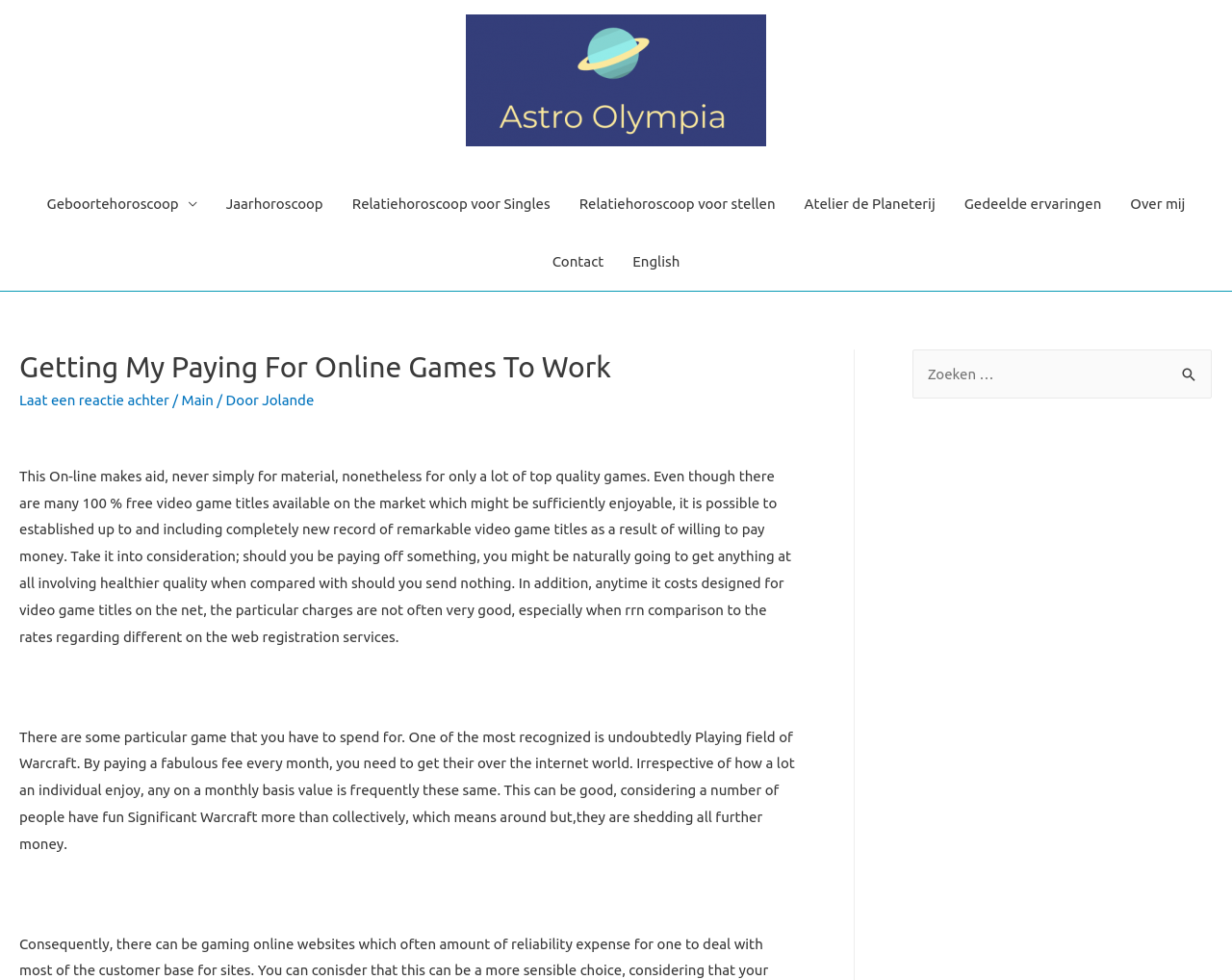Please find the bounding box coordinates of the element that must be clicked to perform the given instruction: "Click on the link to view Relatiehoroscoop voor Singles". The coordinates should be four float numbers from 0 to 1, i.e., [left, top, right, bottom].

[0.274, 0.179, 0.458, 0.238]